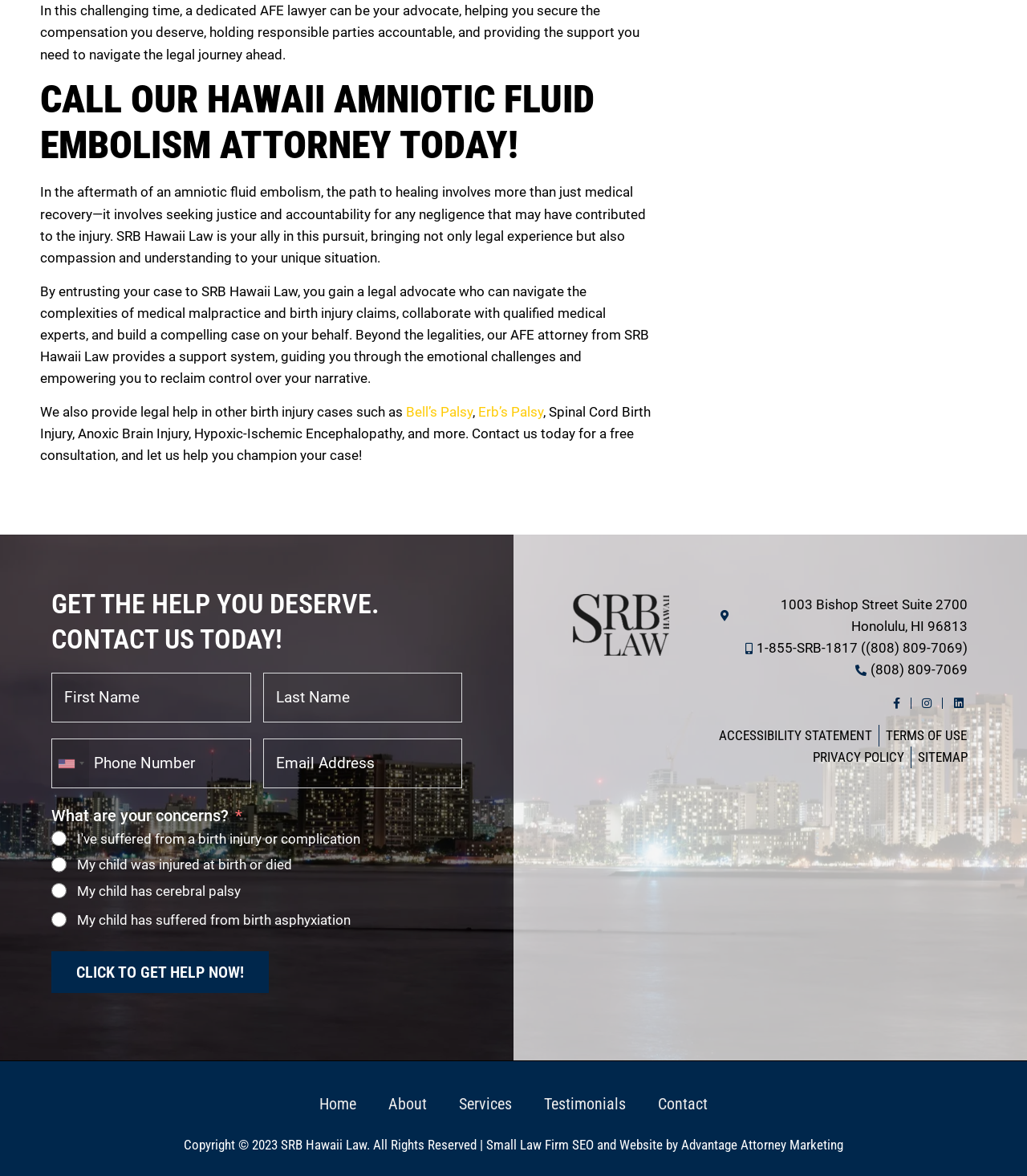Determine the bounding box coordinates of the clickable element to achieve the following action: 'Go to last slide'. Provide the coordinates as four float values between 0 and 1, formatted as [left, top, right, bottom].

None